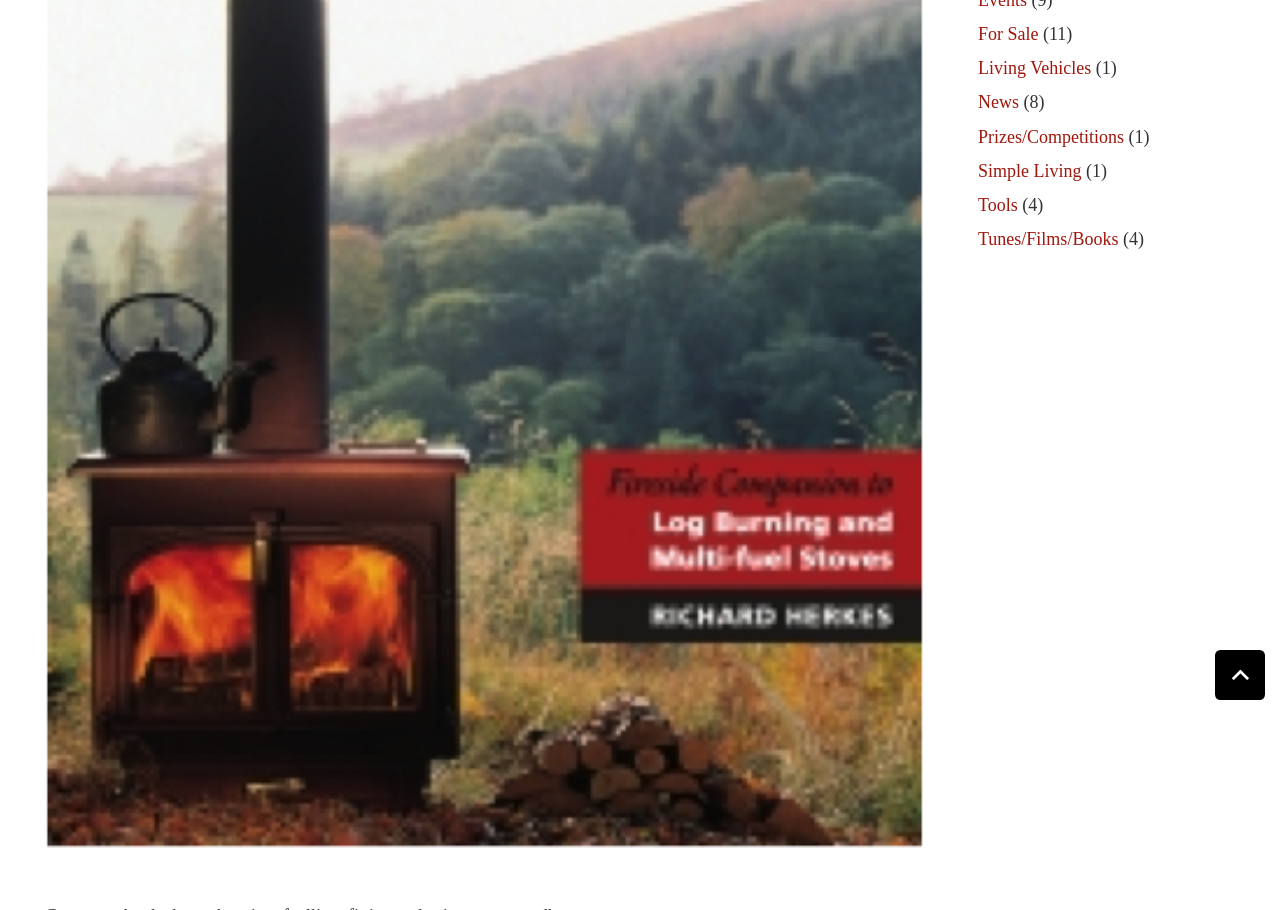Please find the bounding box for the UI component described as follows: "Andrew Lansdown".

None